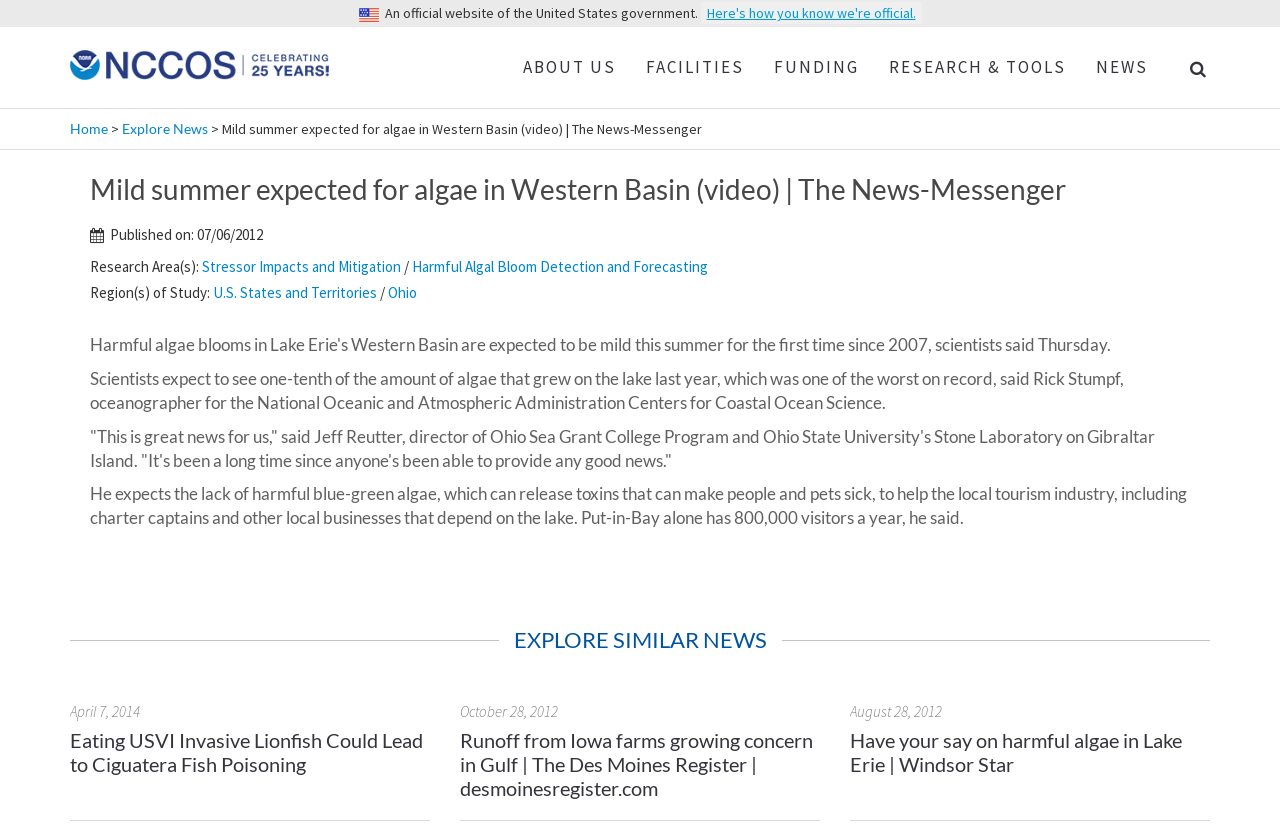Indicate the bounding box coordinates of the element that must be clicked to execute the instruction: "Click the 'Ohio' link". The coordinates should be given as four float numbers between 0 and 1, i.e., [left, top, right, bottom].

[0.303, 0.338, 0.326, 0.36]